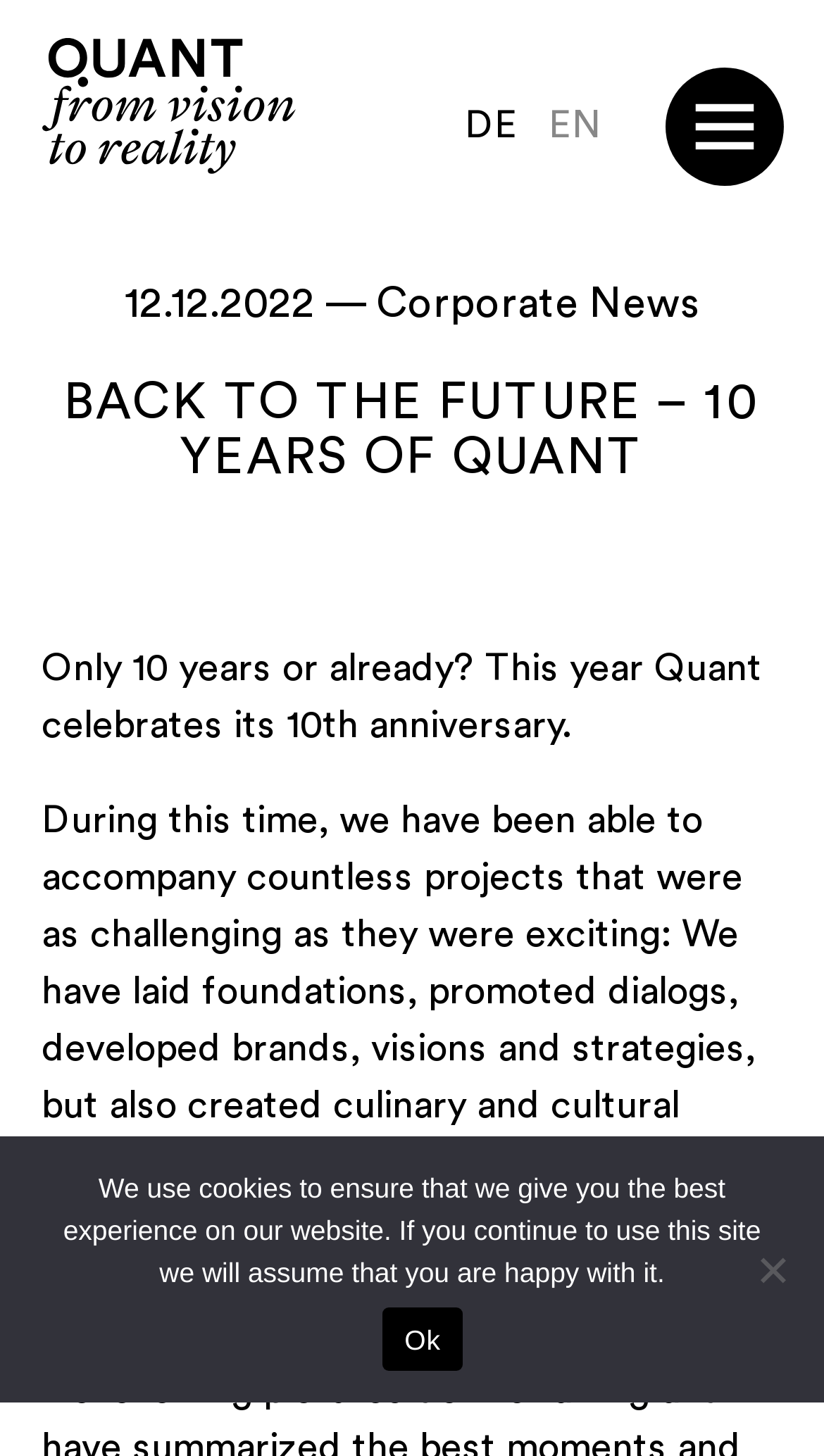Extract the primary header of the webpage and generate its text.

BACK TO THE FUTURE – 10 YEARS OF QUANT